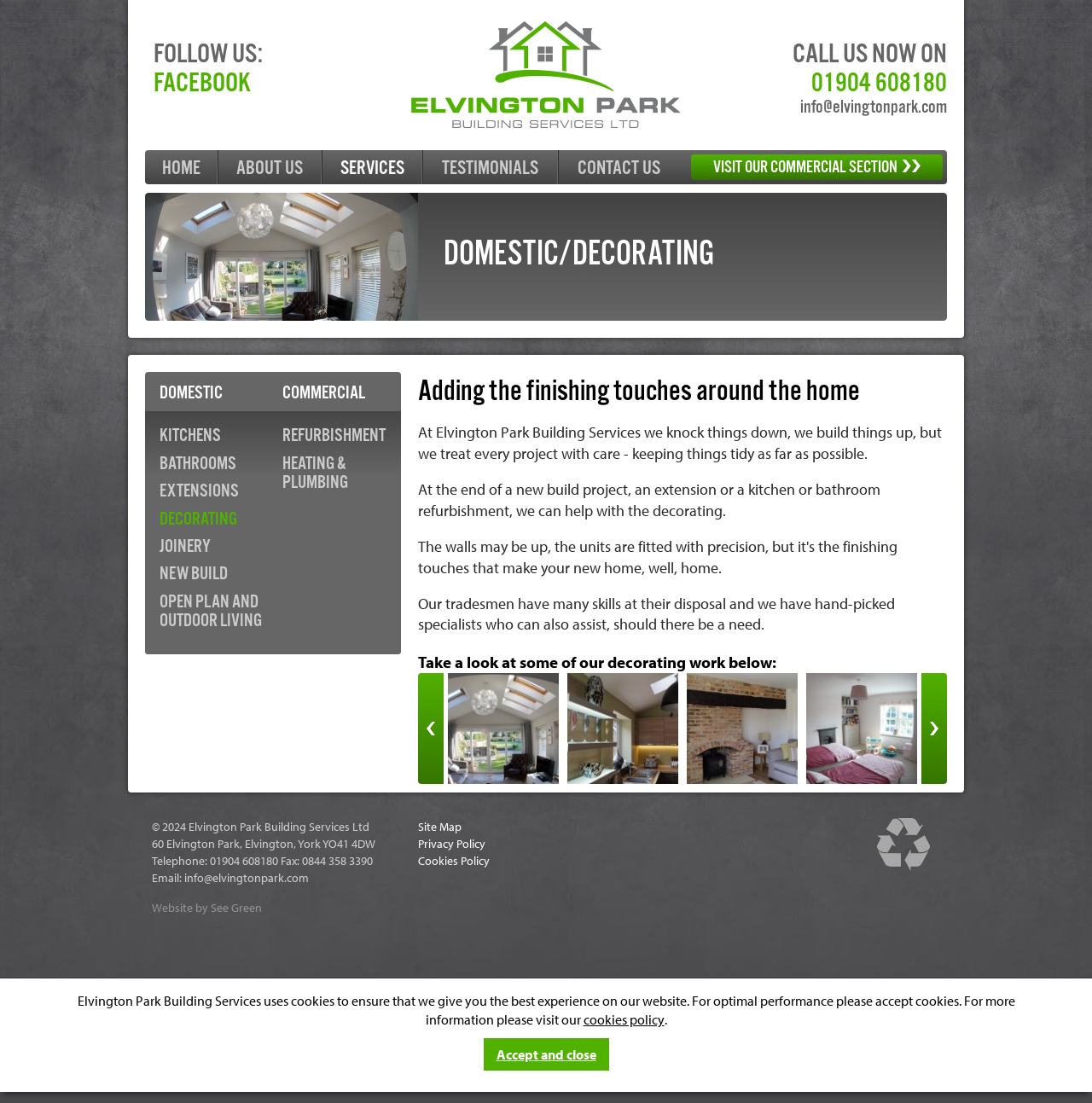Give a comprehensive overview of the webpage, including key elements.

The webpage is about Elvington Park Building Services Ltd, a company that provides building services, including decorating. At the top of the page, there is a notification about cookies, with a link to the cookies policy and an "Accept and close" button. Below this, there is a section with social media links, including Facebook, and a call-to-action to call the company.

The main navigation menu is located on the left side of the page, with links to different sections of the website, including Home, About Us, Services, Testimonials, Contact Us, and a link to visit their commercial section.

The main content of the page is divided into two sections. The first section has a heading "DOMESTIC/DECORATING" and provides an overview of the company's decorating services. There are links to different types of services, including Domestic, Commercial, Kitchens, Bathrooms, Extensions, Decorating, Joinery, New Build, Open Plan and Outdoor Living, and Refurbishment.

The second section has a heading "Adding the finishing touches around the home" and provides more information about the company's decorating services. There are three paragraphs of text that describe the company's approach to decorating and the services they offer. Below this, there is a heading "Take a look at some of our decorating work below:" and a gallery of images showcasing the company's work. The gallery has navigation buttons to move to the previous or next image.

At the bottom of the page, there is a footer section with copyright information, the company's address, telephone and fax numbers, and an email link. There are also links to the site map, privacy policy, and cookies policy.